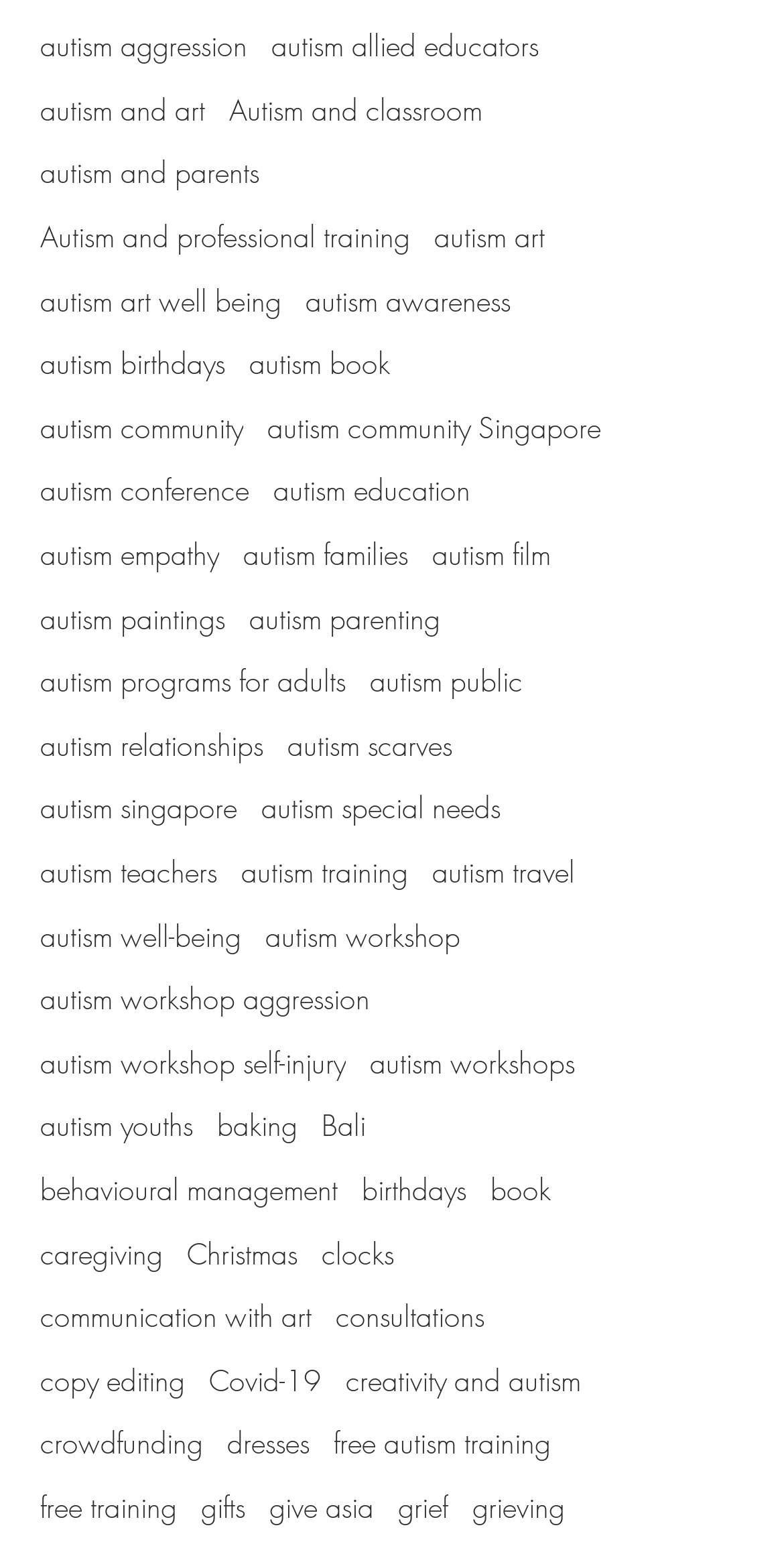Give a one-word or one-phrase response to the question: 
How many links are on this webpage?

596